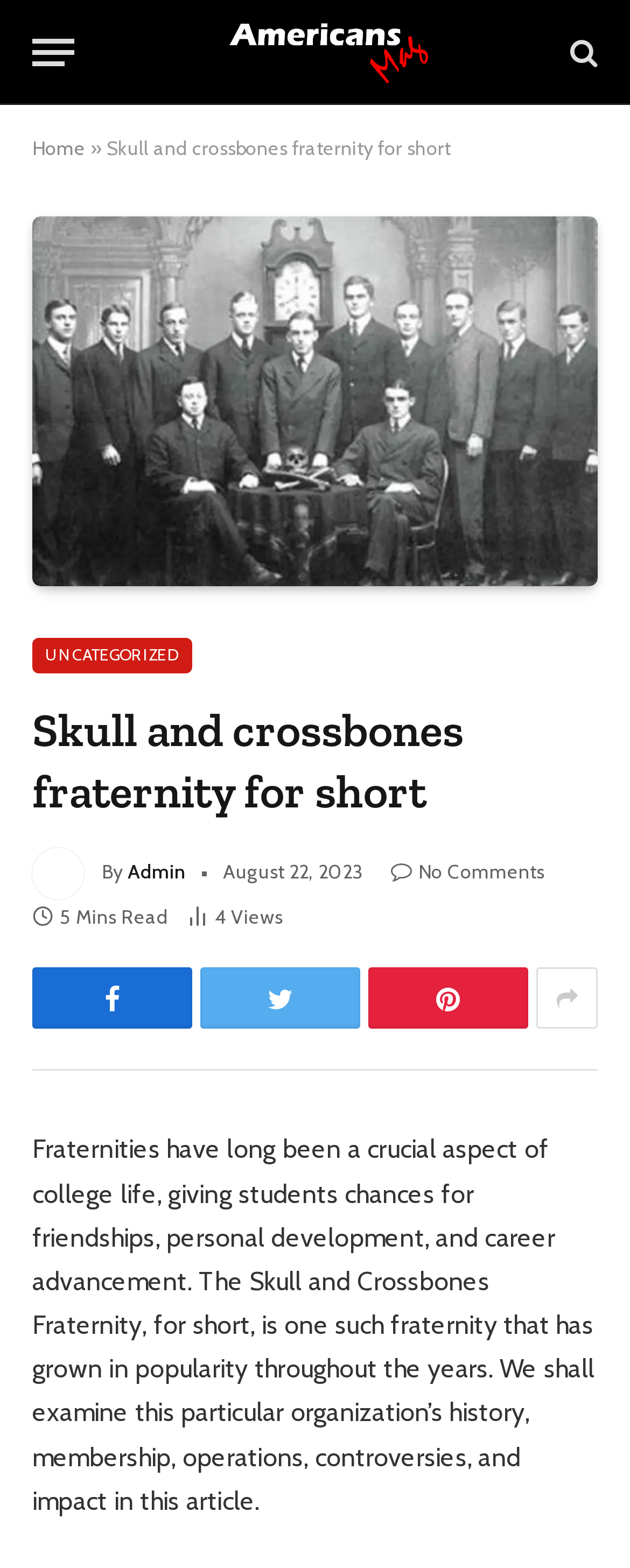Provide the bounding box coordinates of the HTML element this sentence describes: "No Comments". The bounding box coordinates consist of four float numbers between 0 and 1, i.e., [left, top, right, bottom].

[0.621, 0.547, 0.864, 0.563]